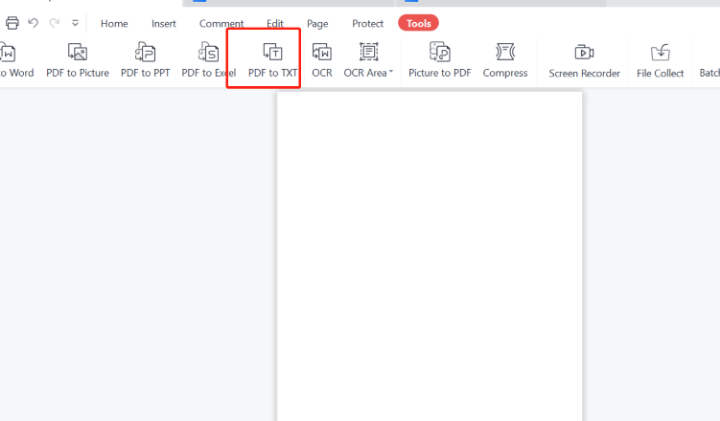Please provide a comprehensive answer to the question based on the screenshot: What type of application does this interface likely belong to?

The interface includes various options for handling PDF files, such as converting PDFs to Word and Excel formats, and tools for OCR and document protection, which suggests that it belongs to a document editing application, possibly WPS Office.